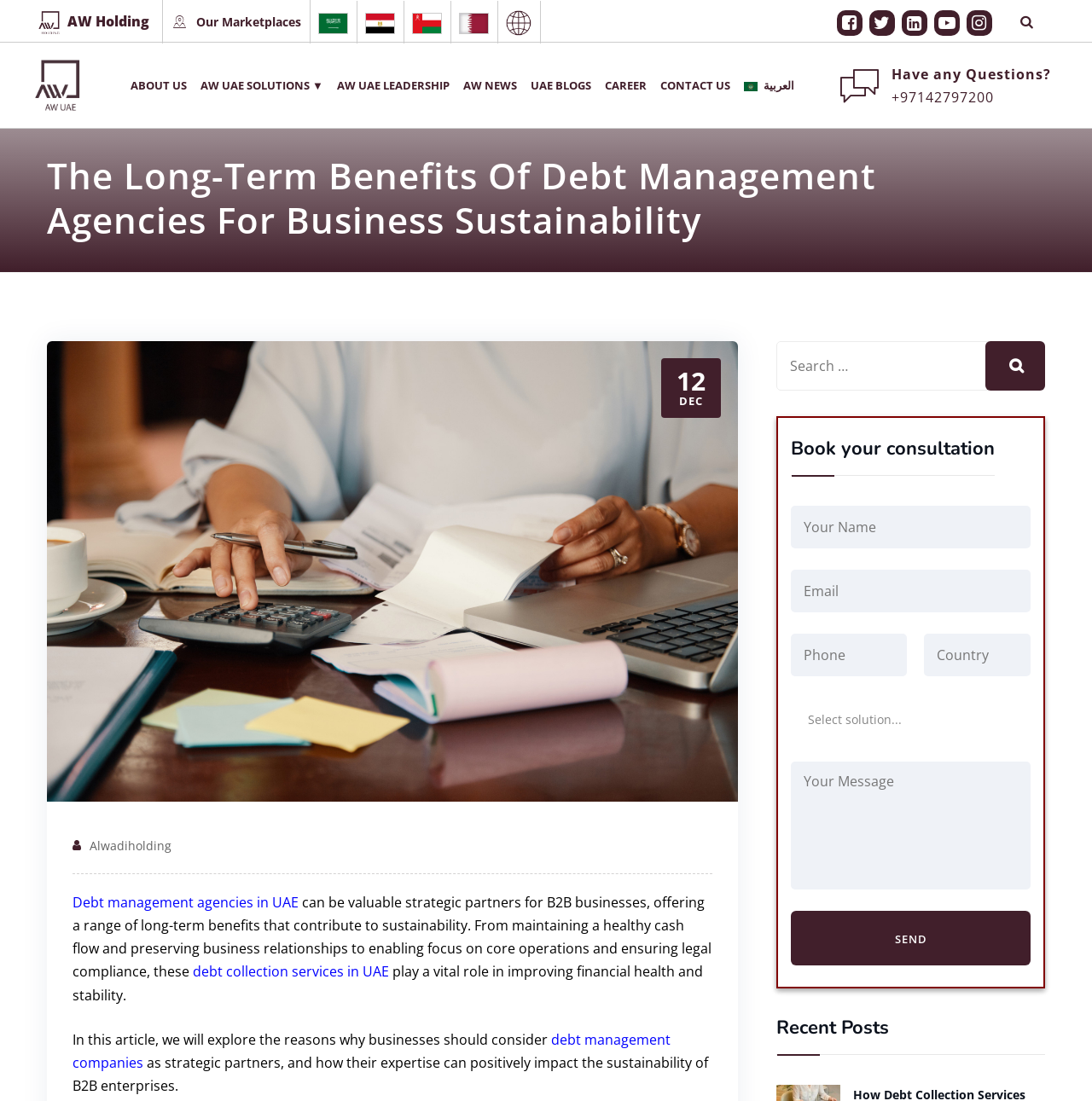Pinpoint the bounding box coordinates of the element to be clicked to execute the instruction: "Read the 'The Long-Term Benefits Of Debt Management Agencies For Business Sustainability' article".

[0.043, 0.139, 0.957, 0.22]